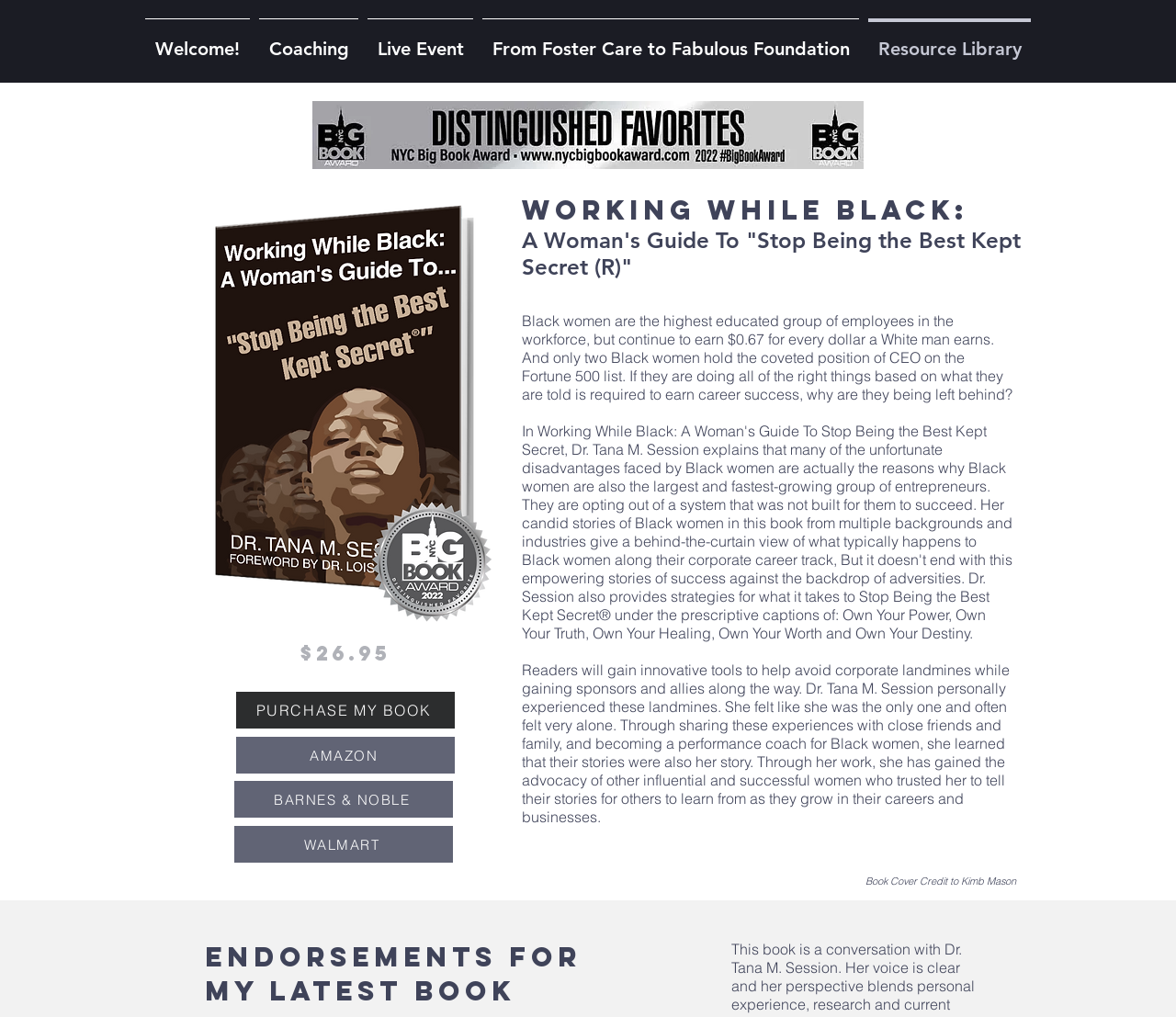Based on the element description "WALMART", predict the bounding box coordinates of the UI element.

[0.199, 0.812, 0.385, 0.848]